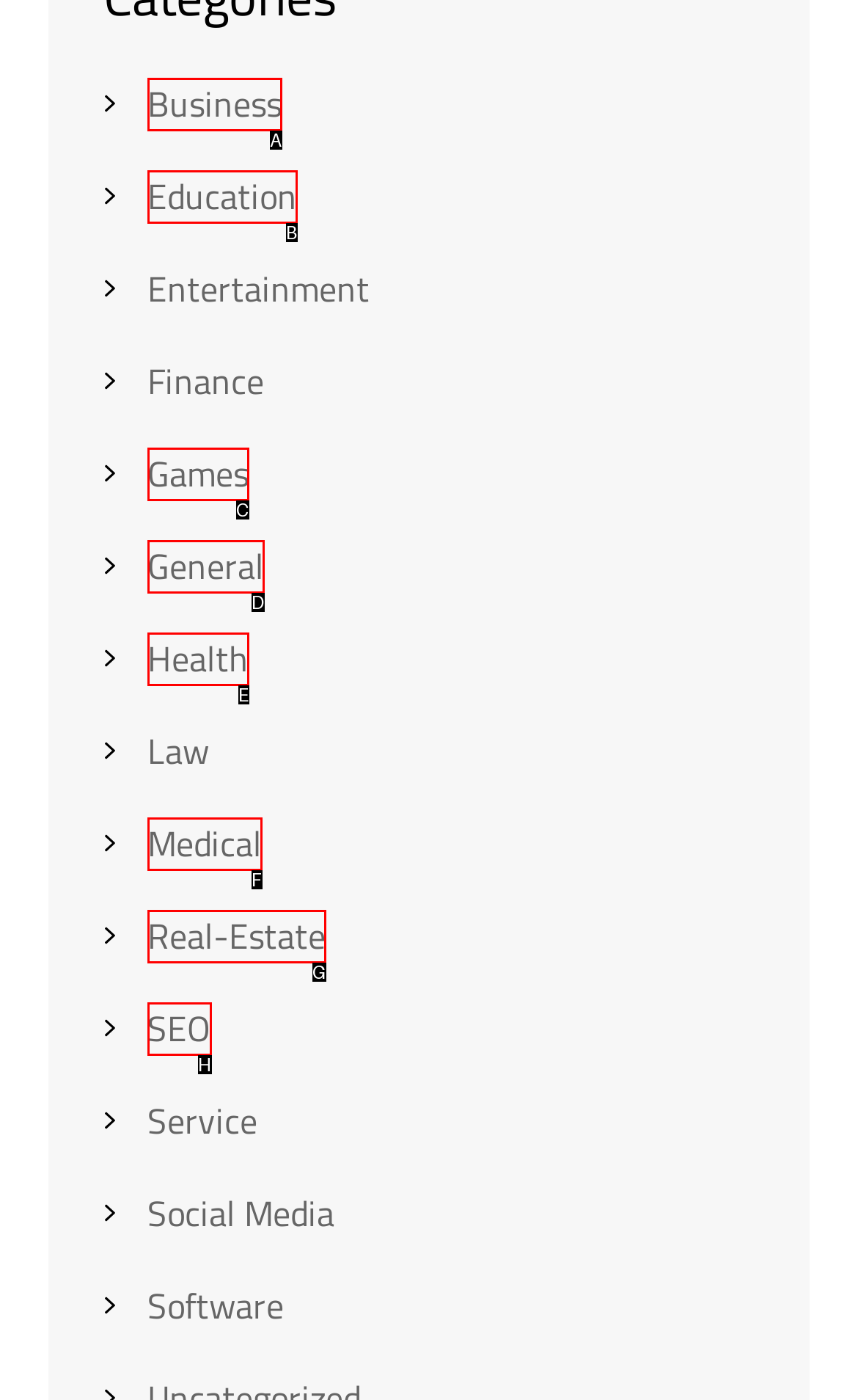Select the letter of the UI element that best matches: General
Answer with the letter of the correct option directly.

D